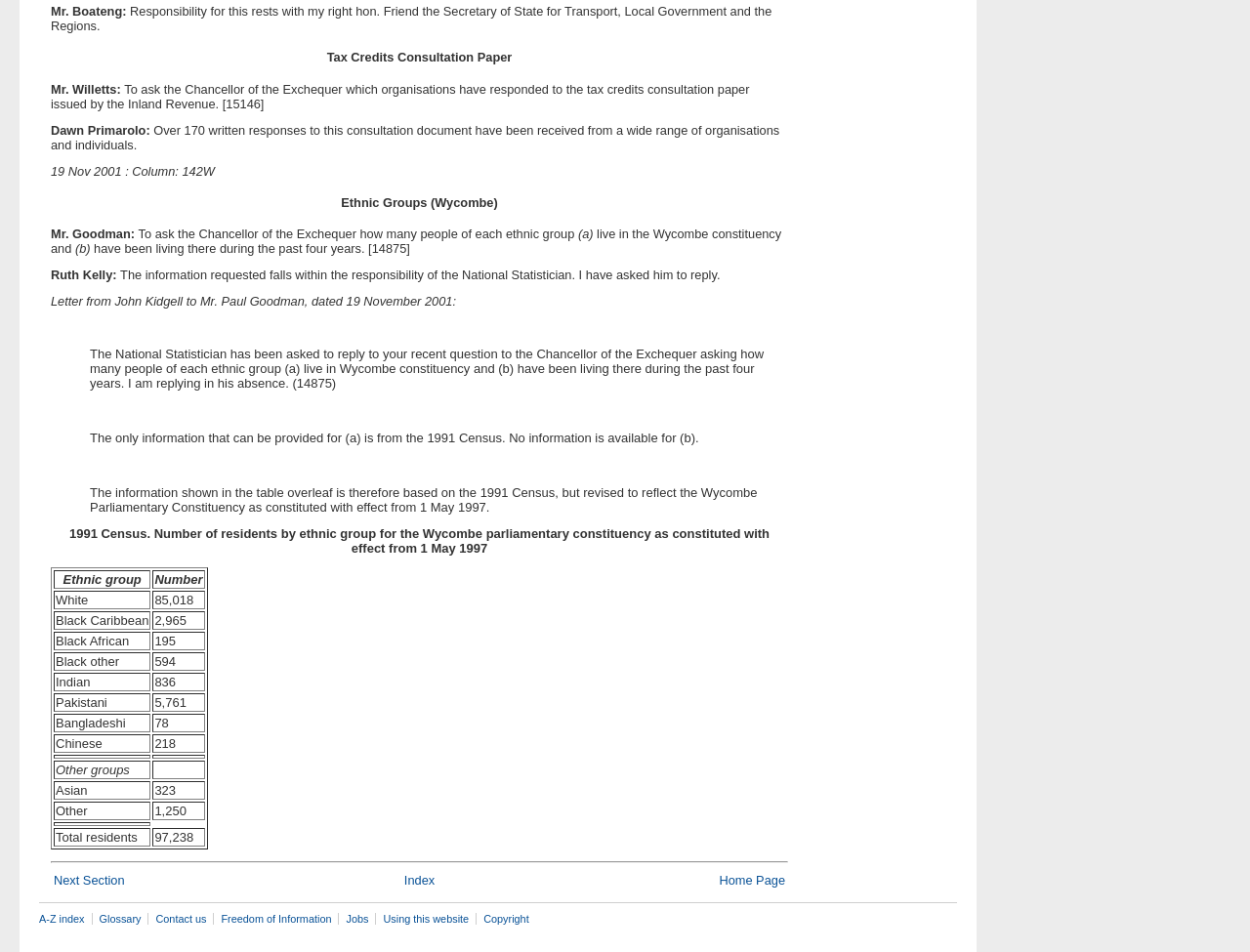Can you provide the bounding box coordinates for the element that should be clicked to implement the instruction: "Go to 'Home Page'"?

[0.434, 0.916, 0.629, 0.933]